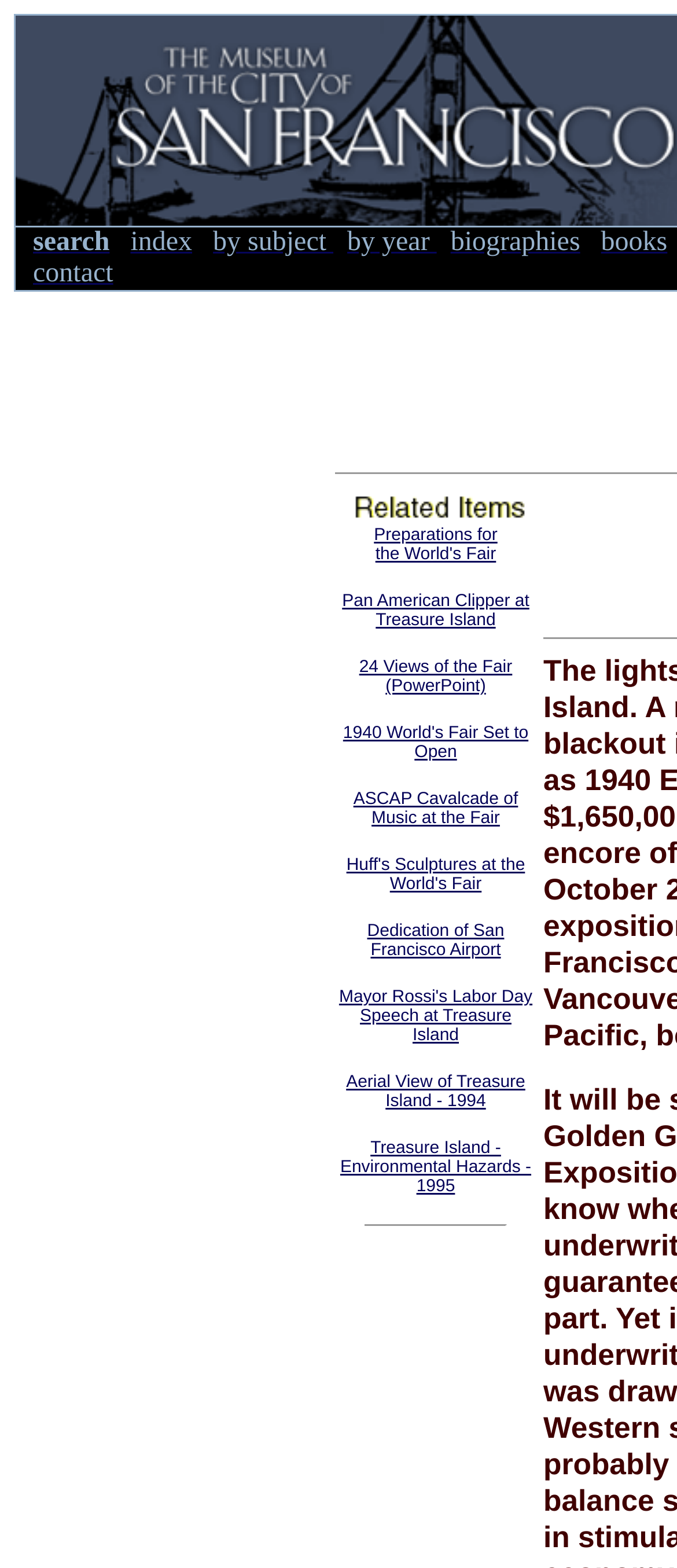Locate the bounding box coordinates of the element that should be clicked to fulfill the instruction: "read about preparations for the World's Fair".

[0.552, 0.336, 0.735, 0.36]